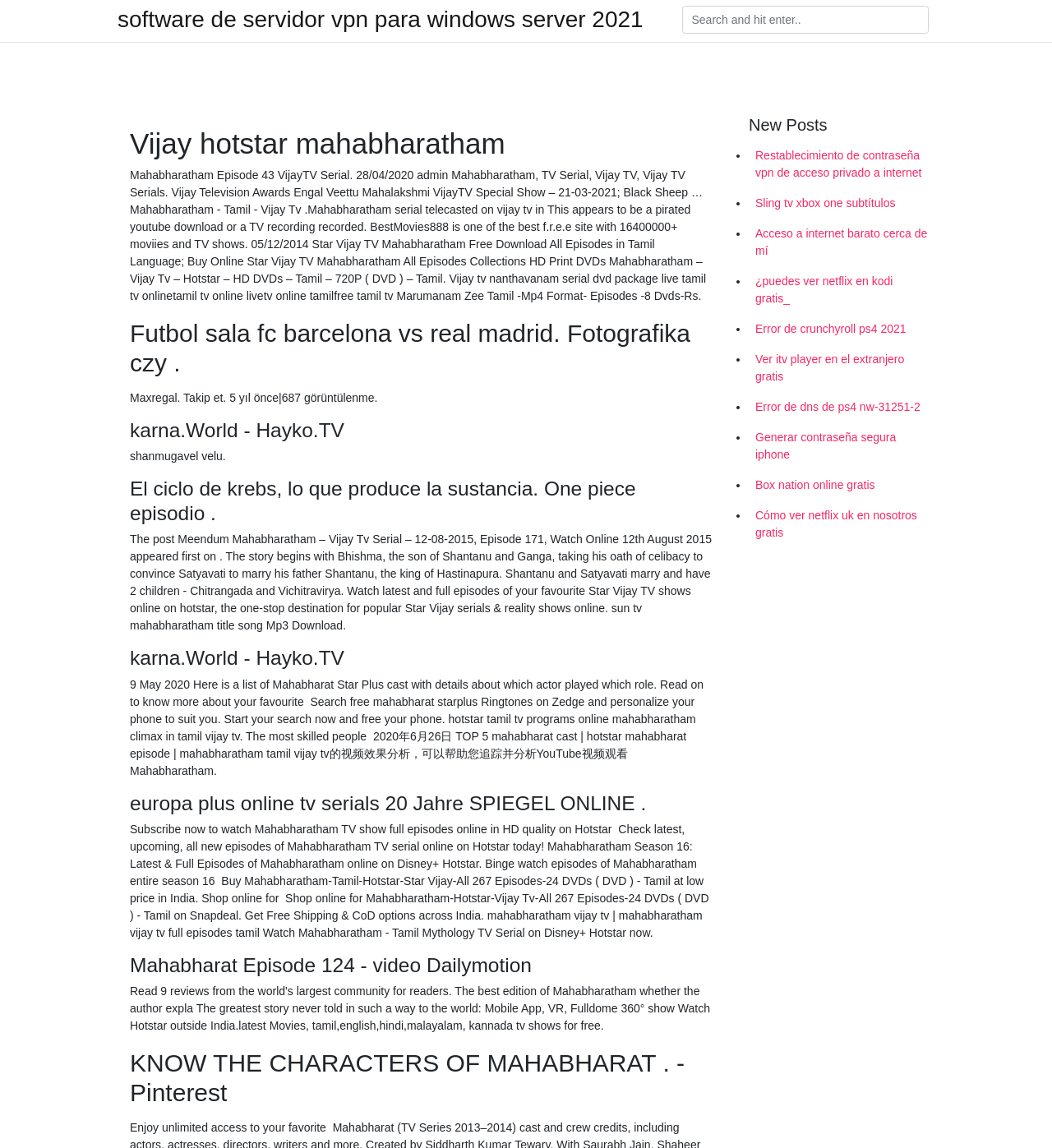Using the given element description, provide the bounding box coordinates (top-left x, top-left y, bottom-right x, bottom-right y) for the corresponding UI element in the screenshot: Sling tv xbox one subtítulos

[0.712, 0.164, 0.888, 0.19]